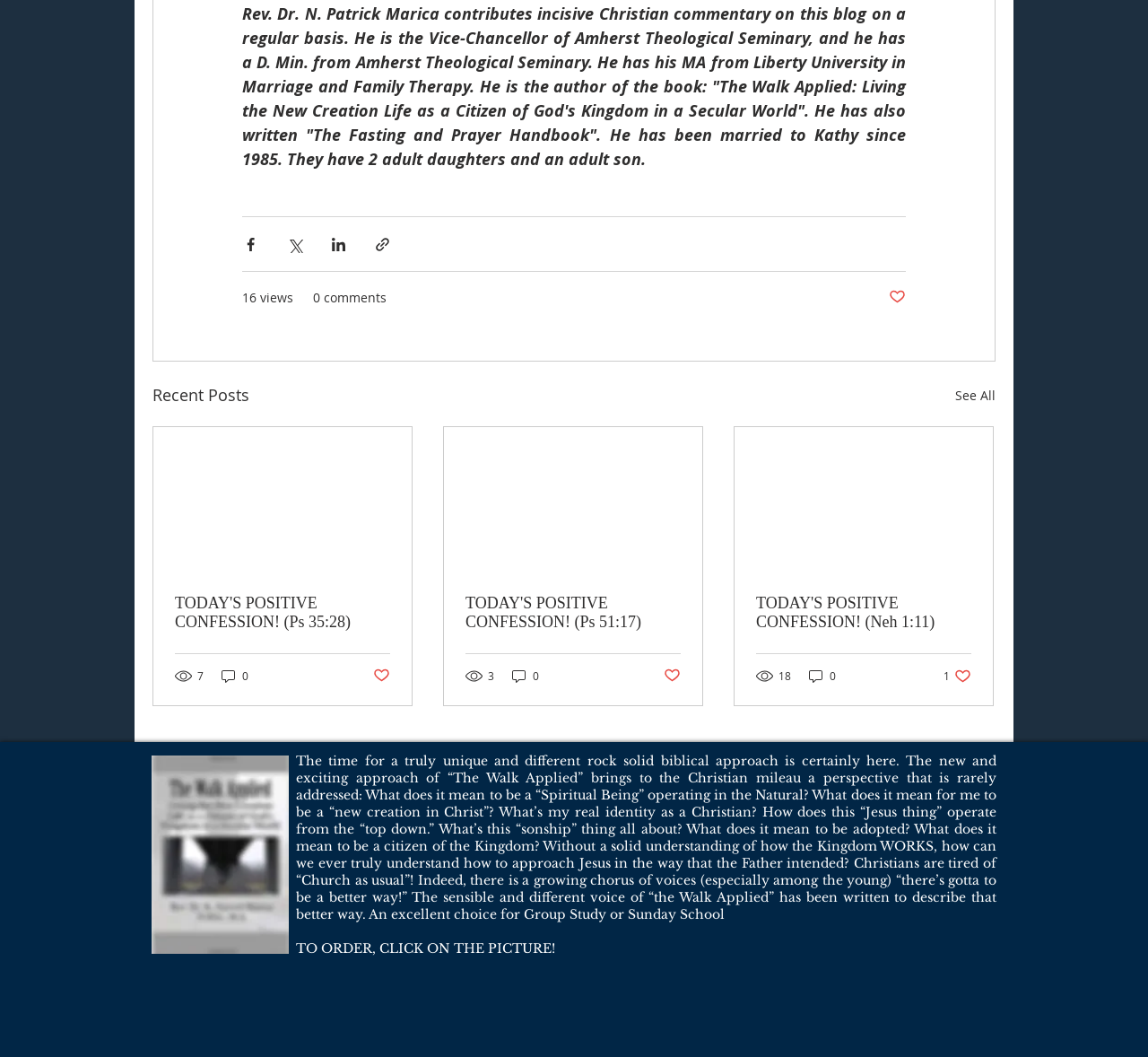Observe the image and answer the following question in detail: Who is the author of the book 'The Walk Applied'?

The author of the book 'The Walk Applied' is Rev. Dr. N. Patrick Marica, which is mentioned in the static text at the top of the webpage, describing the author's background and credentials.